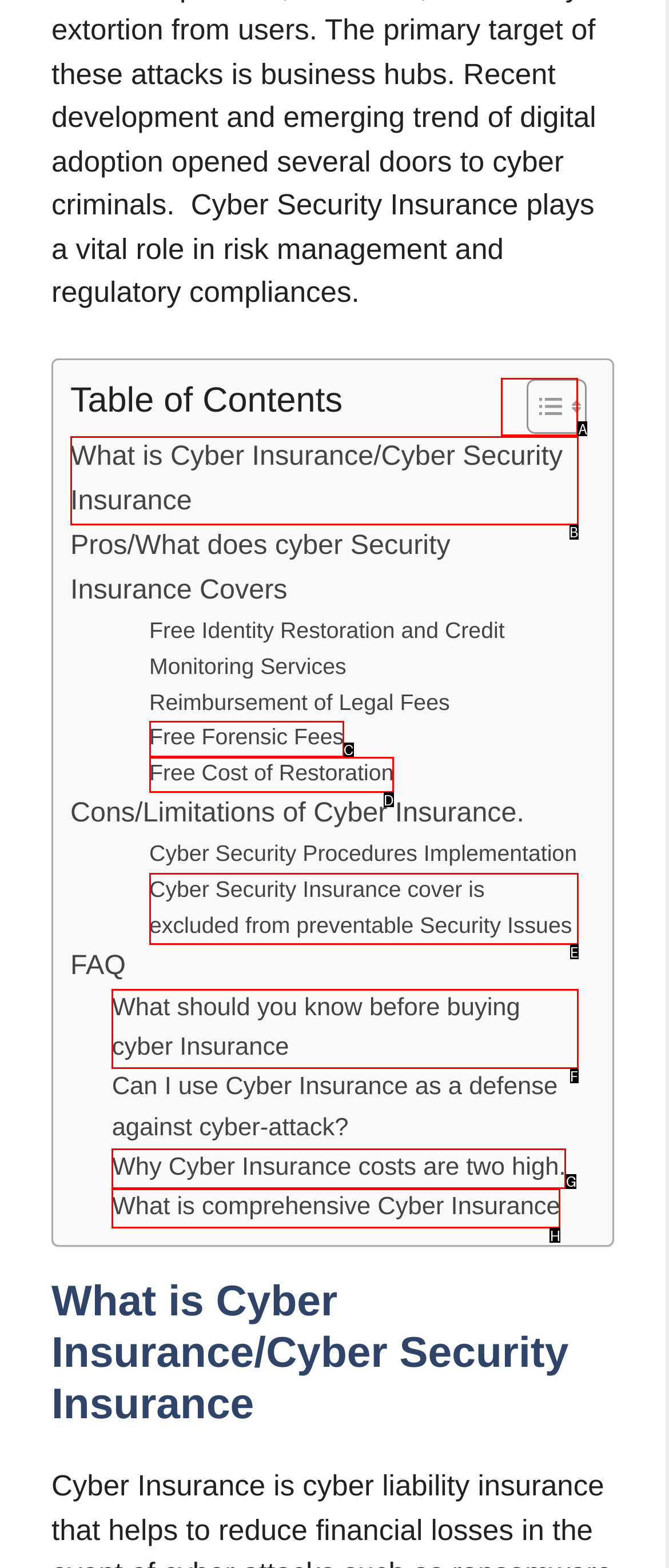Determine the letter of the element I should select to fulfill the following instruction: Toggle Table of Content. Just provide the letter.

A